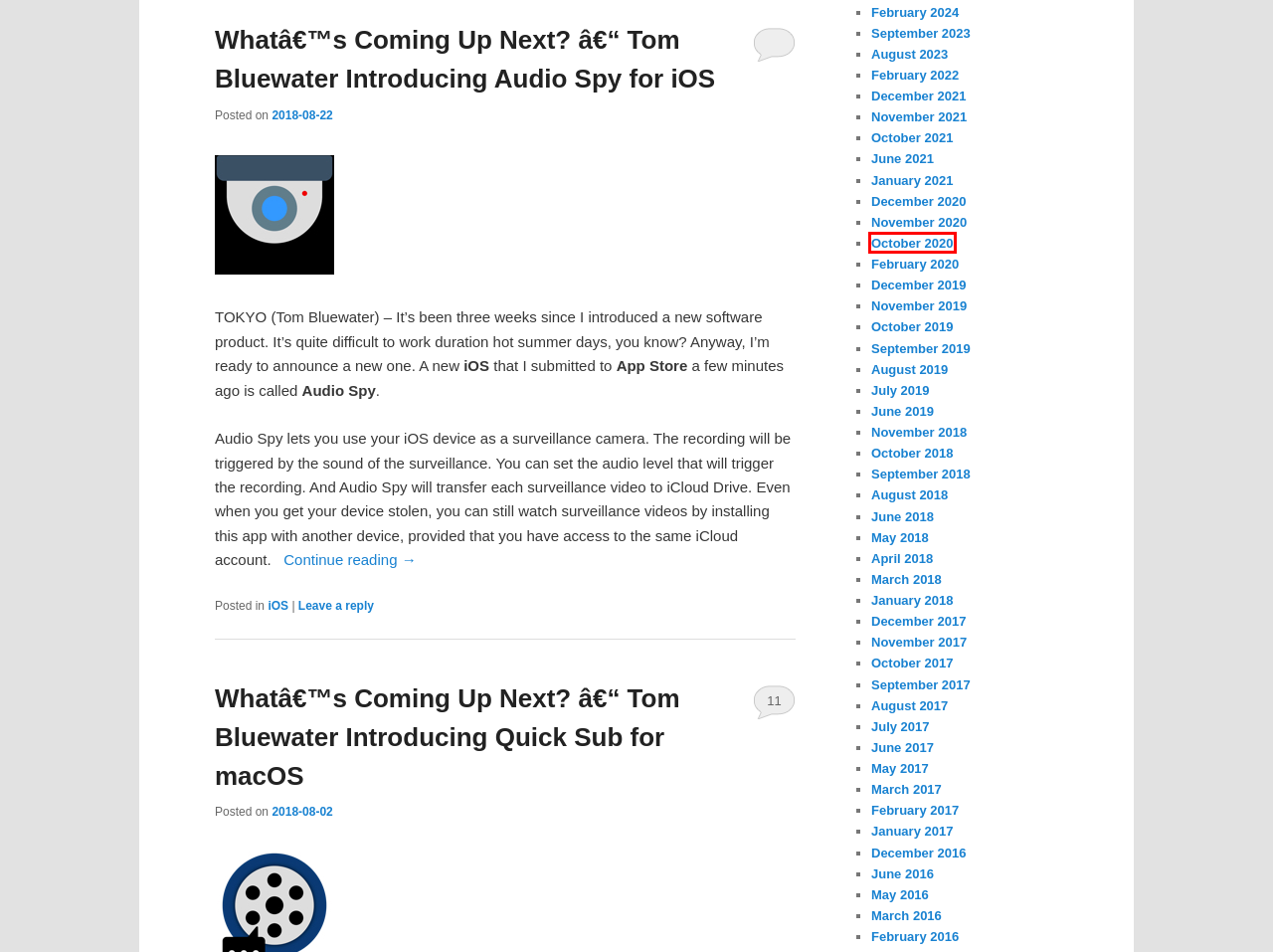Given a webpage screenshot featuring a red rectangle around a UI element, please determine the best description for the new webpage that appears after the element within the bounding box is clicked. The options are:
A. March | 2018 | MacHouse Blog – A World of Not Windows Stuff But Maybe Mac Stuff
B. January | 2018 | MacHouse Blog – A World of Not Windows Stuff But Maybe Mac Stuff
C. February | 2020 | MacHouse Blog – A World of Not Windows Stuff But Maybe Mac Stuff
D. October | 2020 | MacHouse Blog – A World of Not Windows Stuff But Maybe Mac Stuff
E. February | 2024 | MacHouse Blog – A World of Not Windows Stuff But Maybe Mac Stuff
F. June | 2018 | MacHouse Blog – A World of Not Windows Stuff But Maybe Mac Stuff
G. June | 2016 | MacHouse Blog – A World of Not Windows Stuff But Maybe Mac Stuff
H. December | 2016 | MacHouse Blog – A World of Not Windows Stuff But Maybe Mac Stuff

D